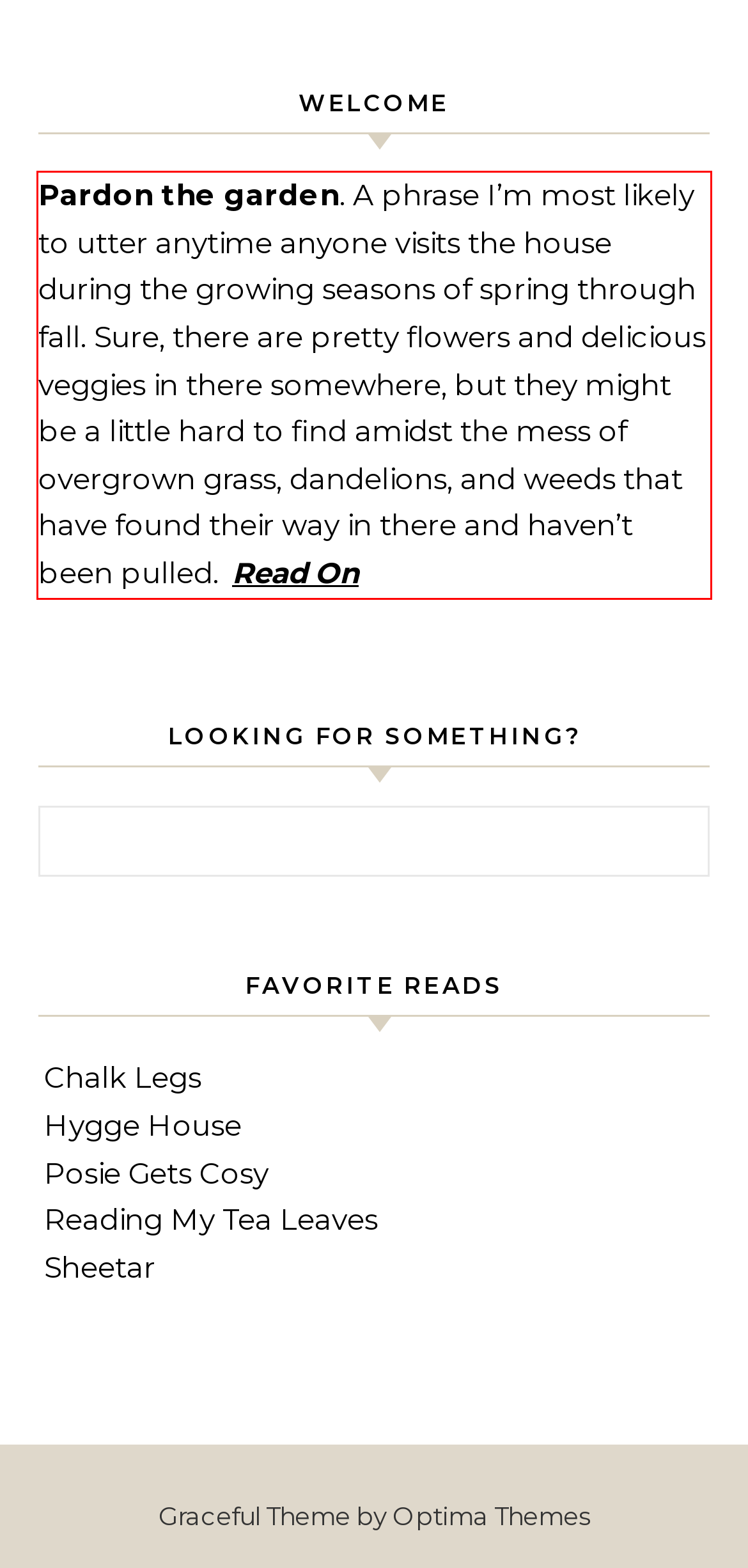Using the webpage screenshot, recognize and capture the text within the red bounding box.

Pardon the garden. A phrase I’m most likely to utter anytime anyone visits the house during the growing seasons of spring through fall. Sure, there are pretty flowers and delicious veggies in there somewhere, but they might be a little hard to find amidst the mess of overgrown grass, dandelions, and weeds that have found their way in there and haven’t been pulled. Read On